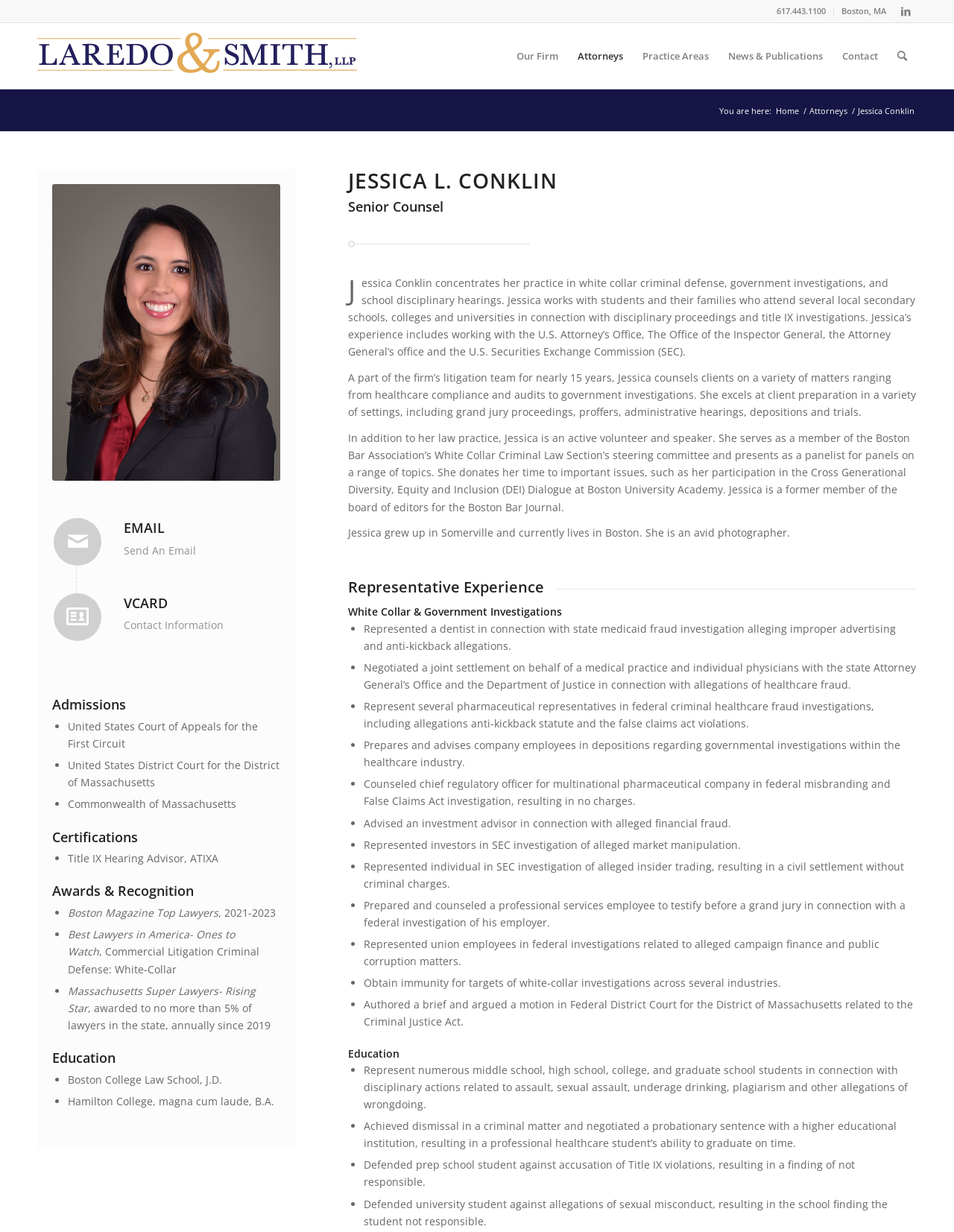Identify the bounding box coordinates for the region of the element that should be clicked to carry out the instruction: "Click on the LinkedIn link". The bounding box coordinates should be four float numbers between 0 and 1, i.e., [left, top, right, bottom].

[0.938, 0.0, 0.961, 0.018]